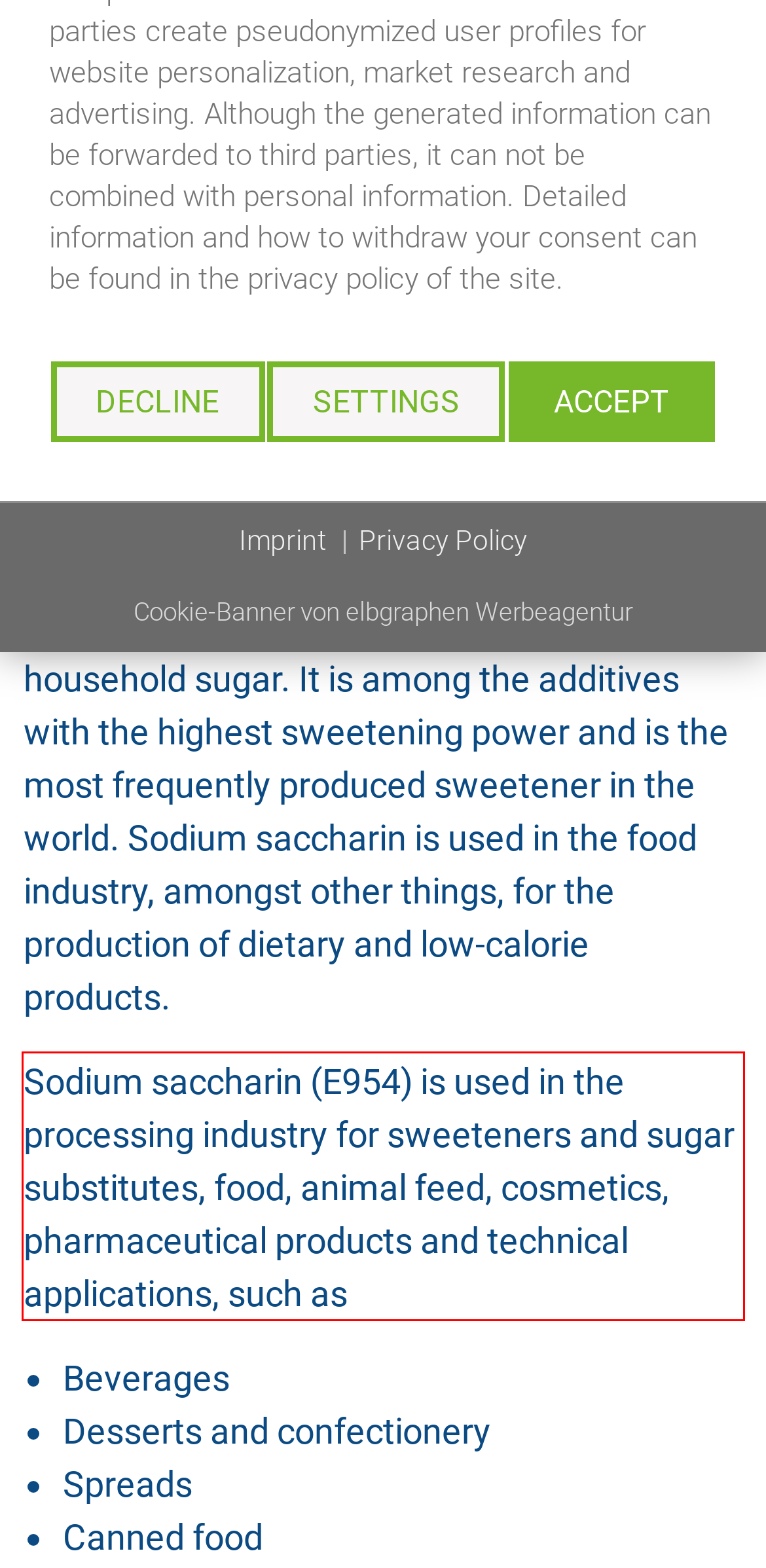Perform OCR on the text inside the red-bordered box in the provided screenshot and output the content.

Sodium saccharin (E954) is used in the processing industry for sweeteners and sugar substitutes, food, animal feed, cosmetics, pharmaceutical products and technical applications, such as